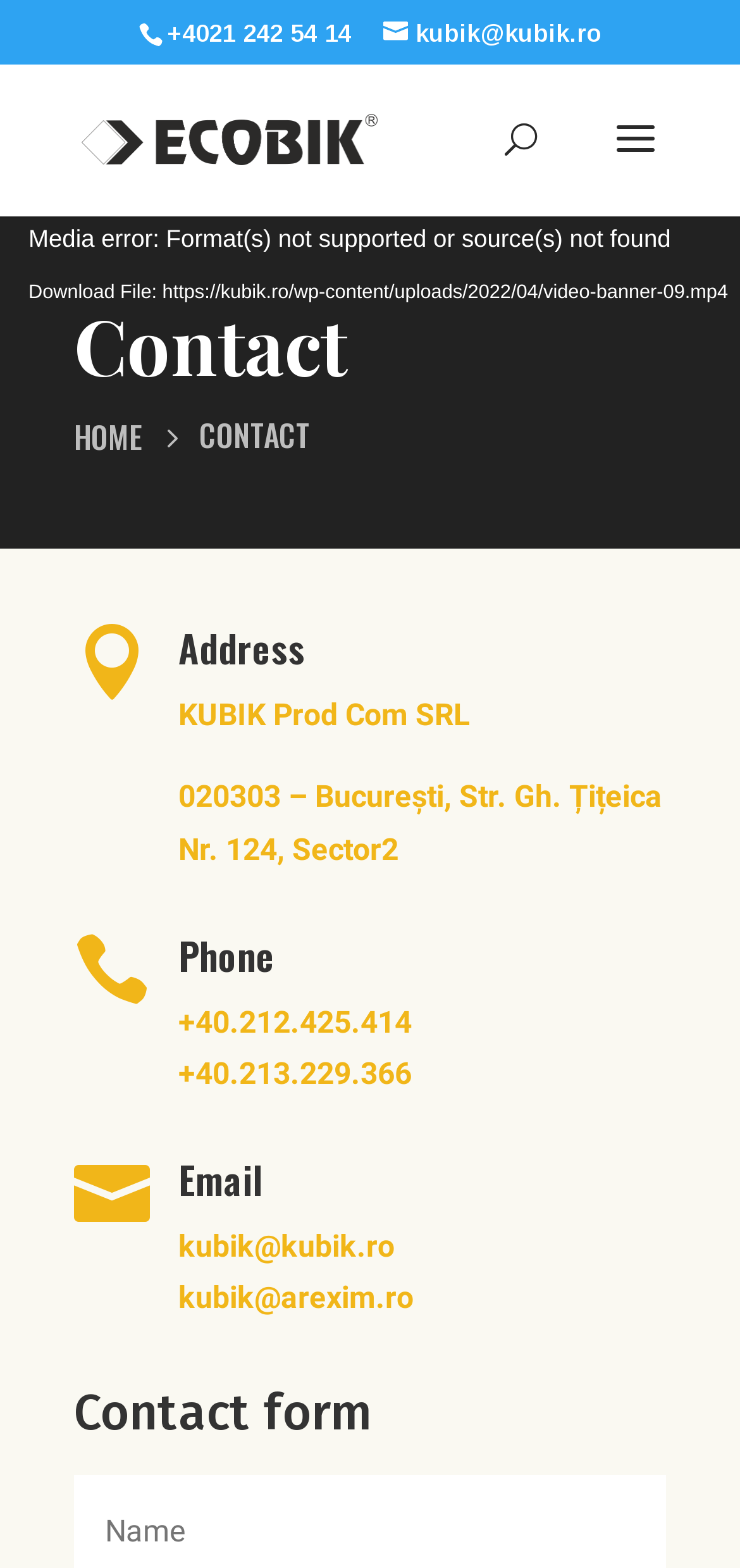Identify the bounding box coordinates of the clickable section necessary to follow the following instruction: "send an email to kubik@kubik.ro". The coordinates should be presented as four float numbers from 0 to 1, i.e., [left, top, right, bottom].

[0.241, 0.783, 0.533, 0.806]